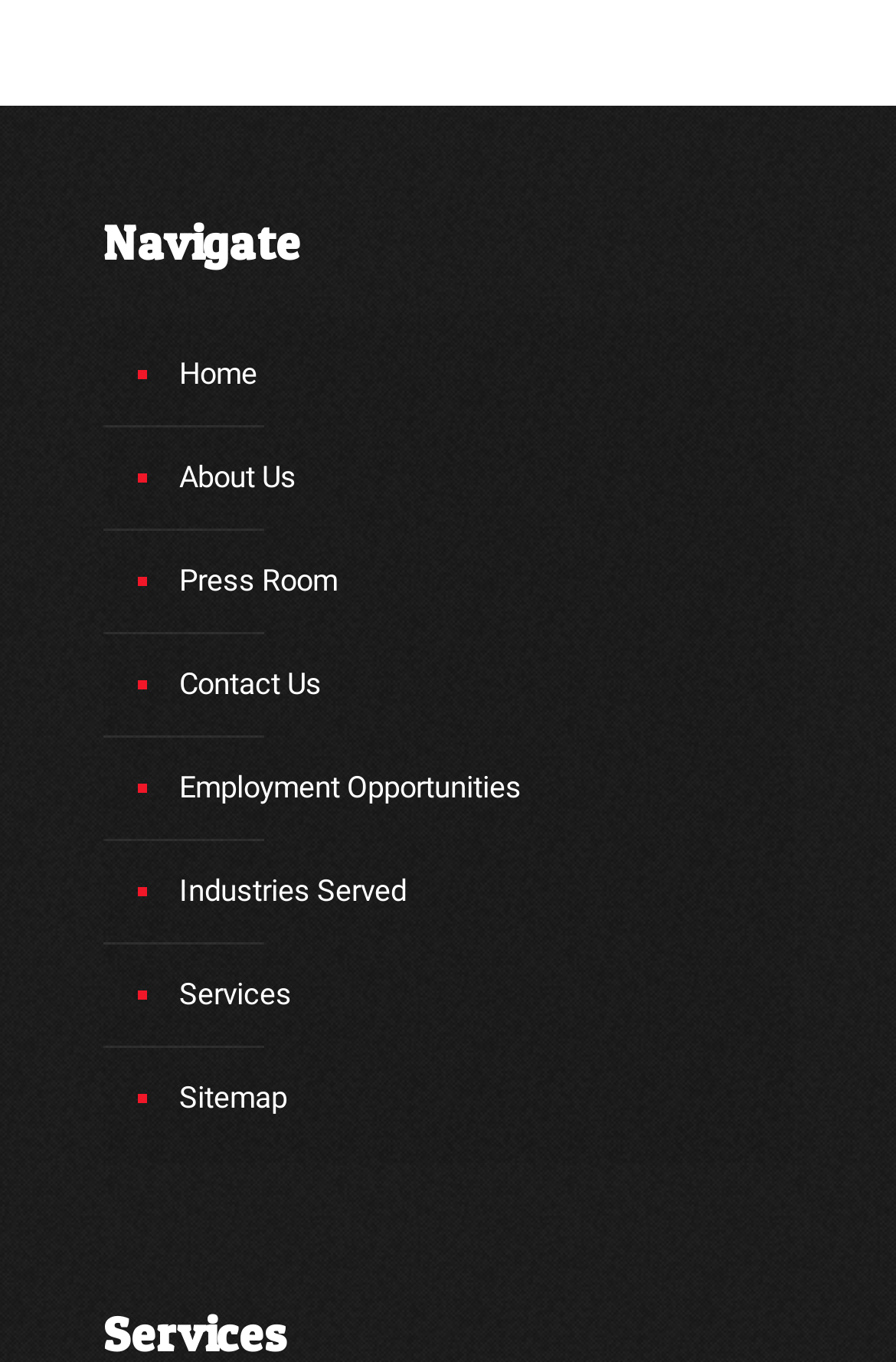Bounding box coordinates should be provided in the format (top-left x, top-left y, bottom-right x, bottom-right y) with all values between 0 and 1. Identify the bounding box for this UI element: Sitemap

[0.192, 0.769, 0.859, 0.845]